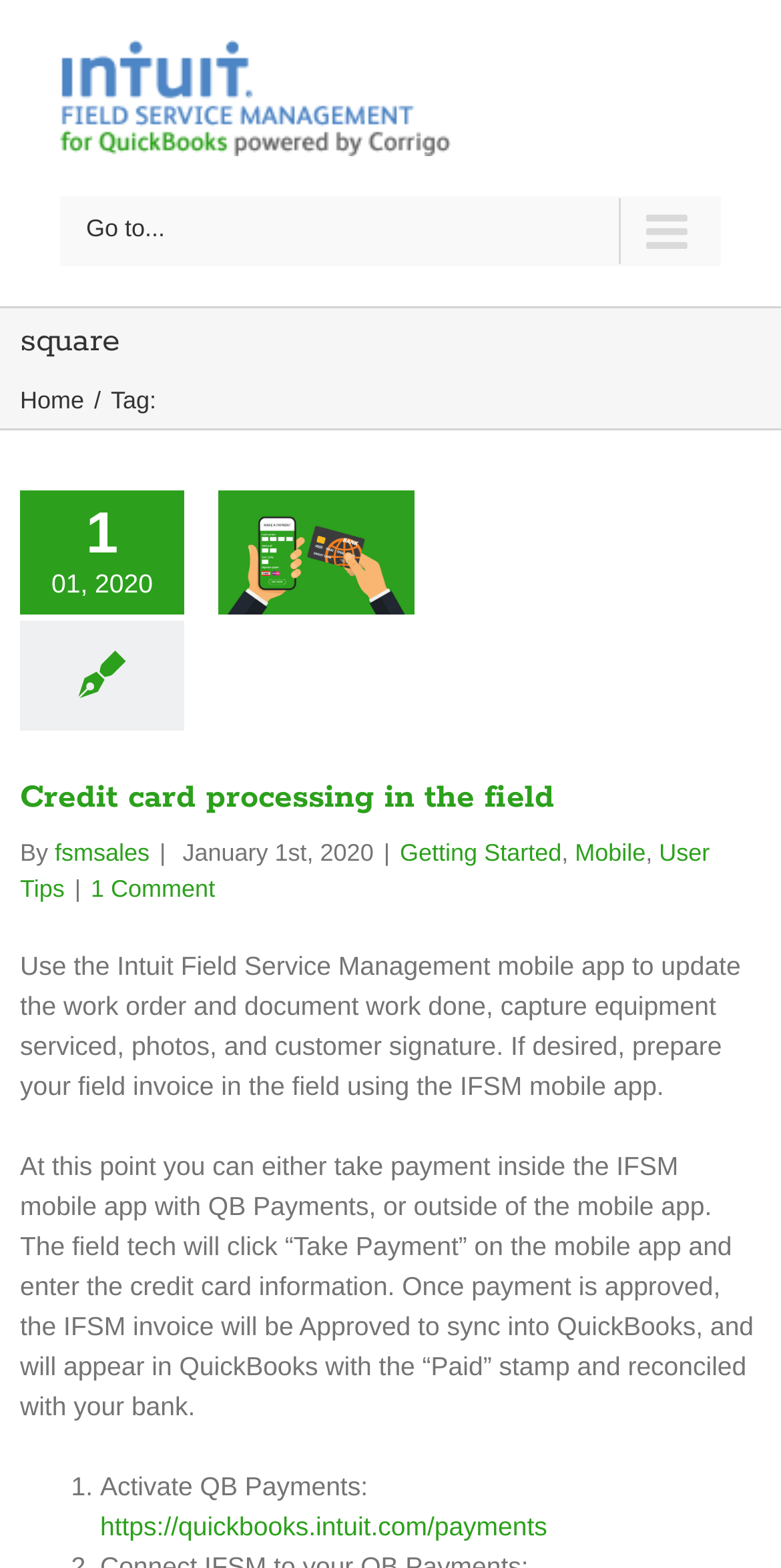Please specify the bounding box coordinates of the area that should be clicked to accomplish the following instruction: "Type and search". The coordinates should consist of four float numbers between 0 and 1, i.e., [left, top, right, bottom].

None